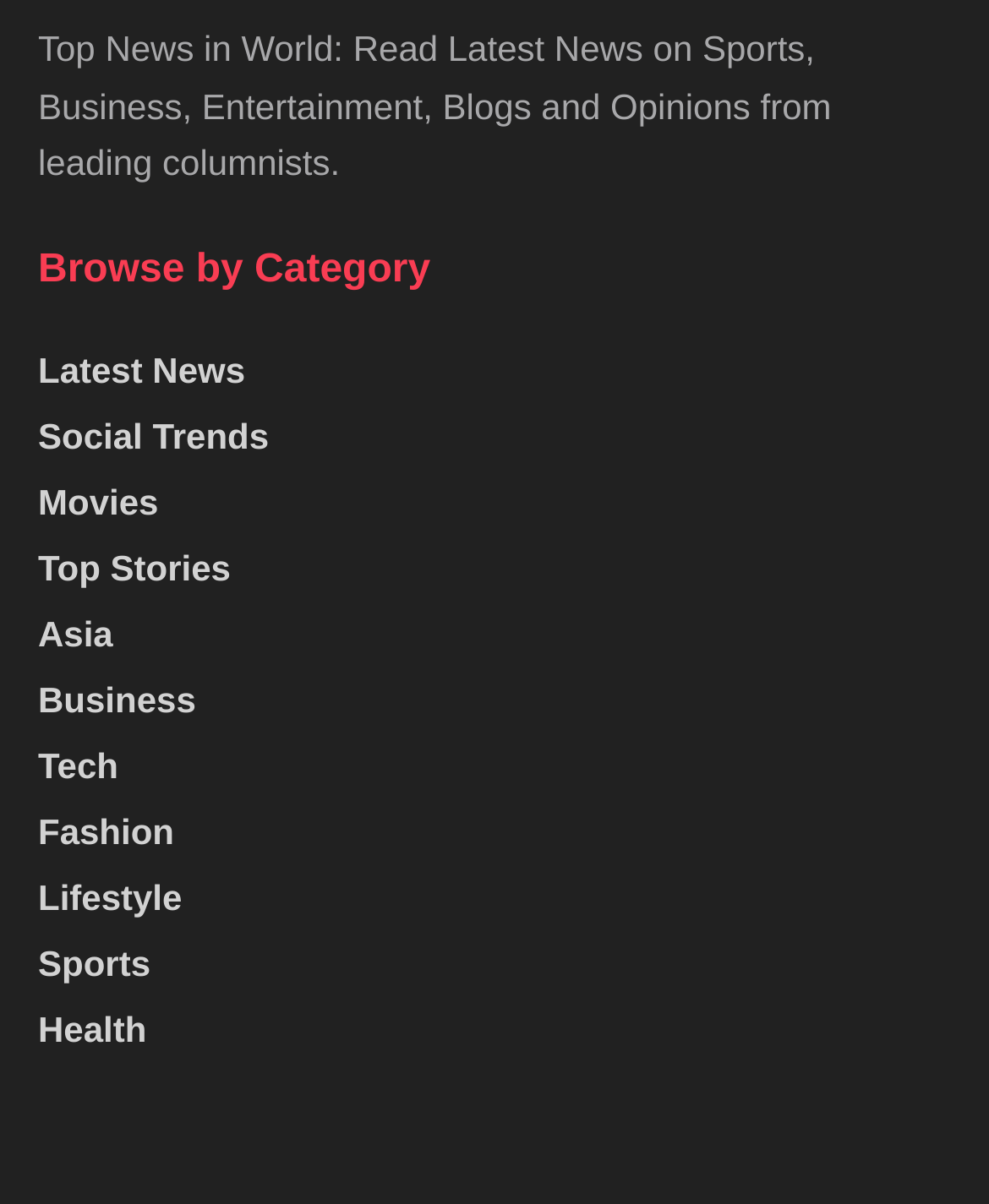Based on the element description "Latest News", predict the bounding box coordinates of the UI element.

[0.038, 0.29, 0.248, 0.324]